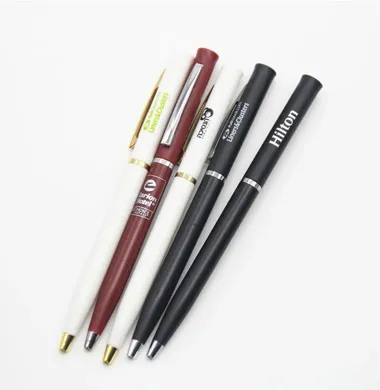What is the brand logo featured prominently on one of the pens?
Based on the image, answer the question in a detailed manner.

The caption specifically mentions that one of the pens has a prominent logo for Hilton, which suggests that Hilton is one of the brands that can be promoted using these pens.